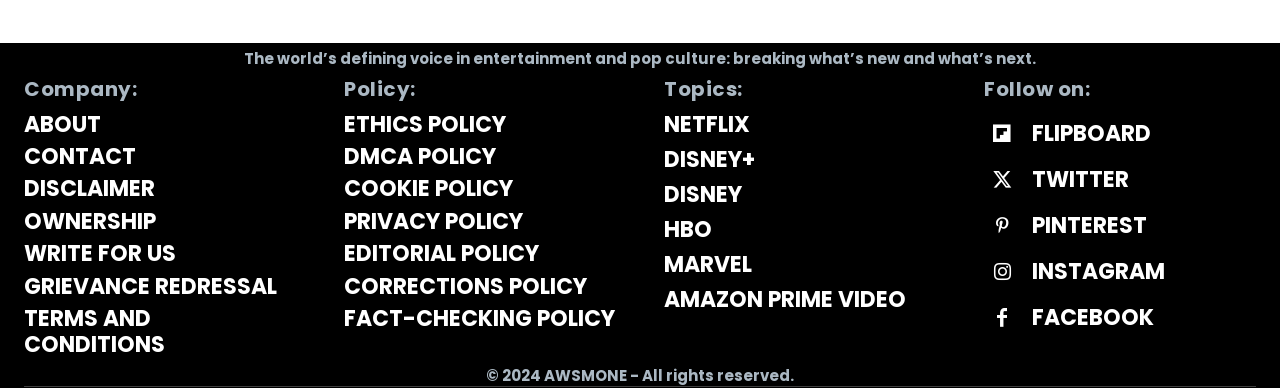Find the bounding box coordinates for the UI element that matches this description: "Terms and Conditions".

[0.019, 0.788, 0.231, 0.924]